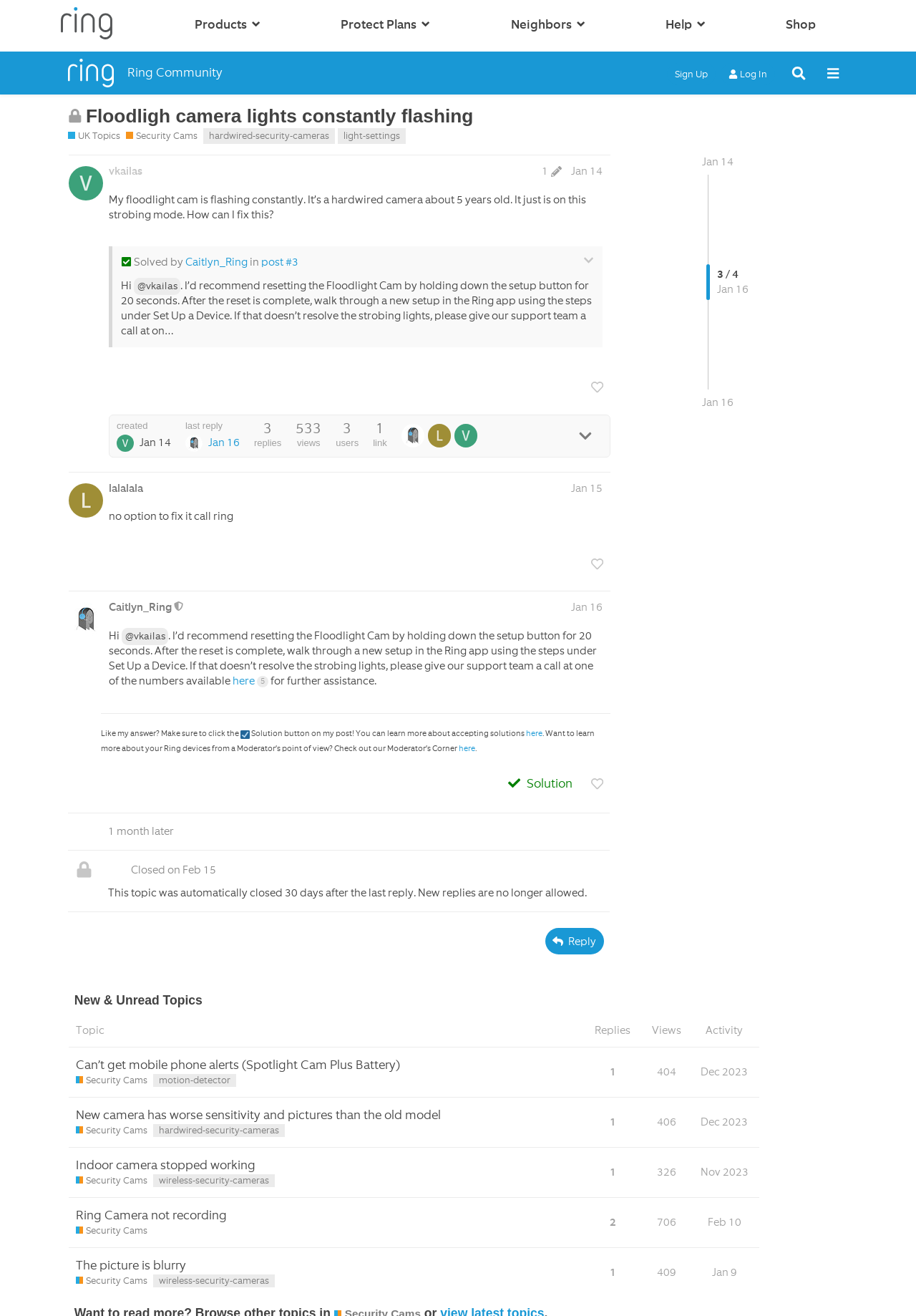How many posts are there in this topic?
Please provide a single word or phrase as the answer based on the screenshot.

3